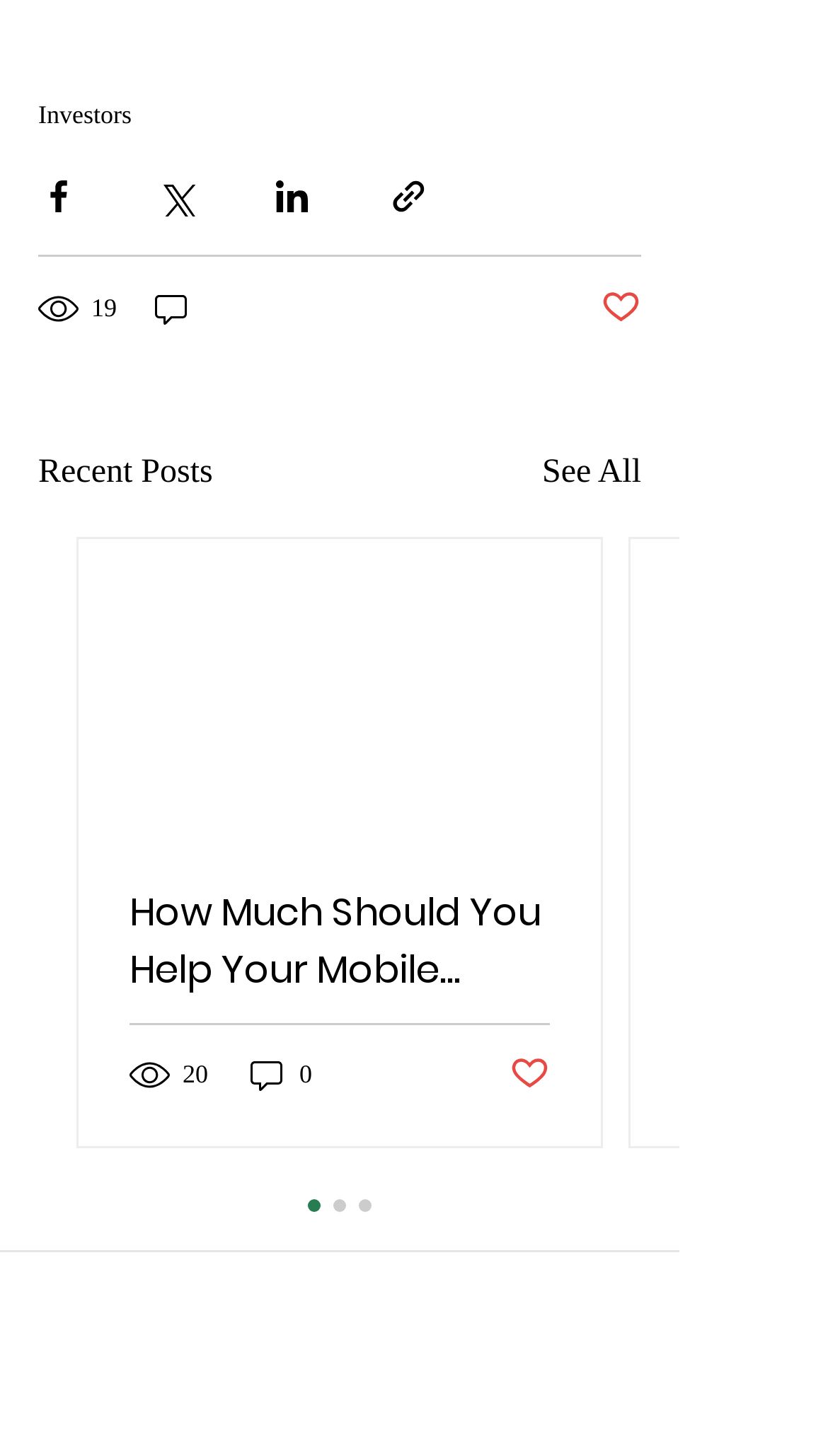Locate the bounding box coordinates of the element that should be clicked to execute the following instruction: "See all posts".

[0.655, 0.307, 0.774, 0.342]